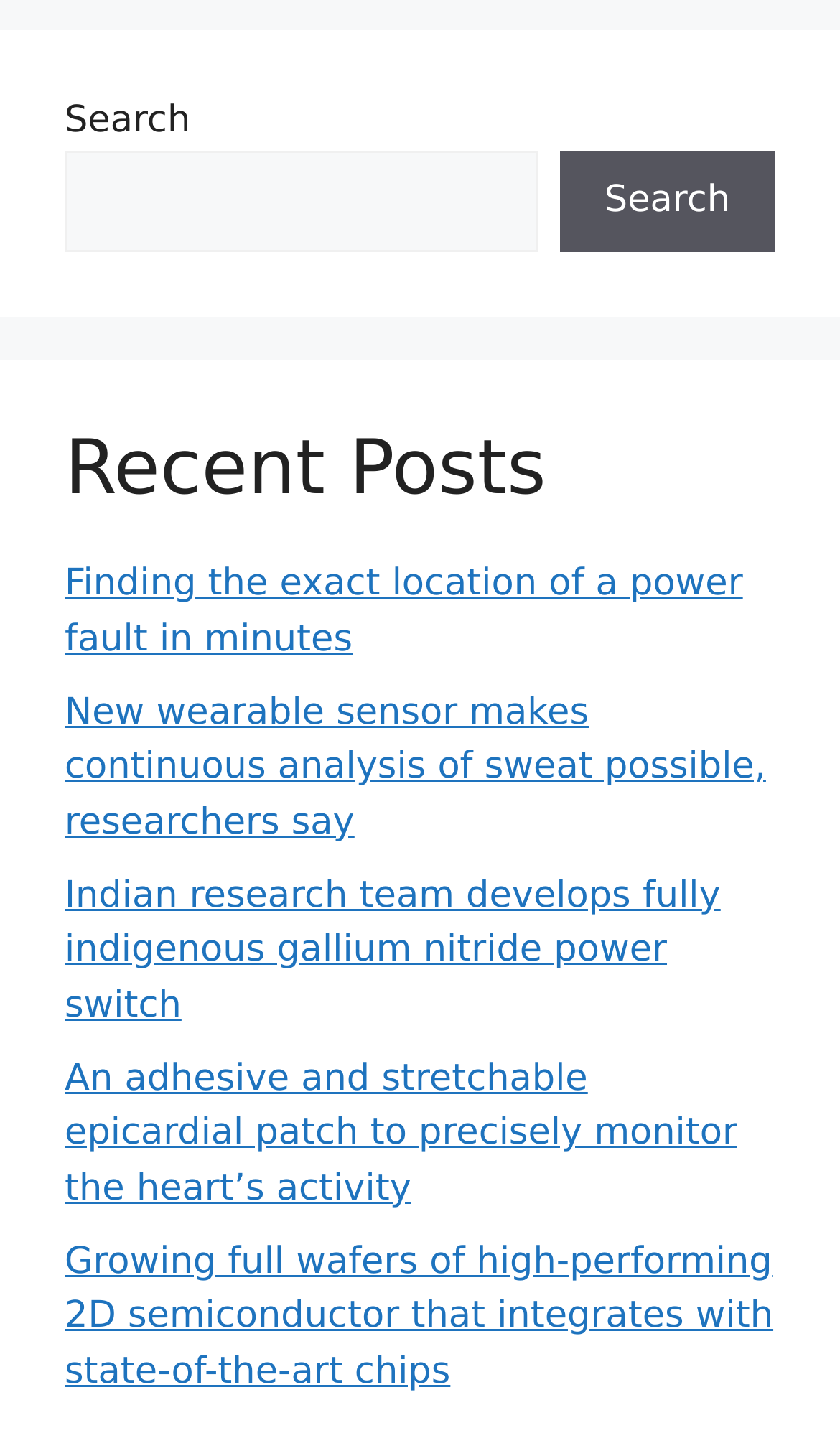Give a short answer to this question using one word or a phrase:
Is there a search box on the webpage?

Yes